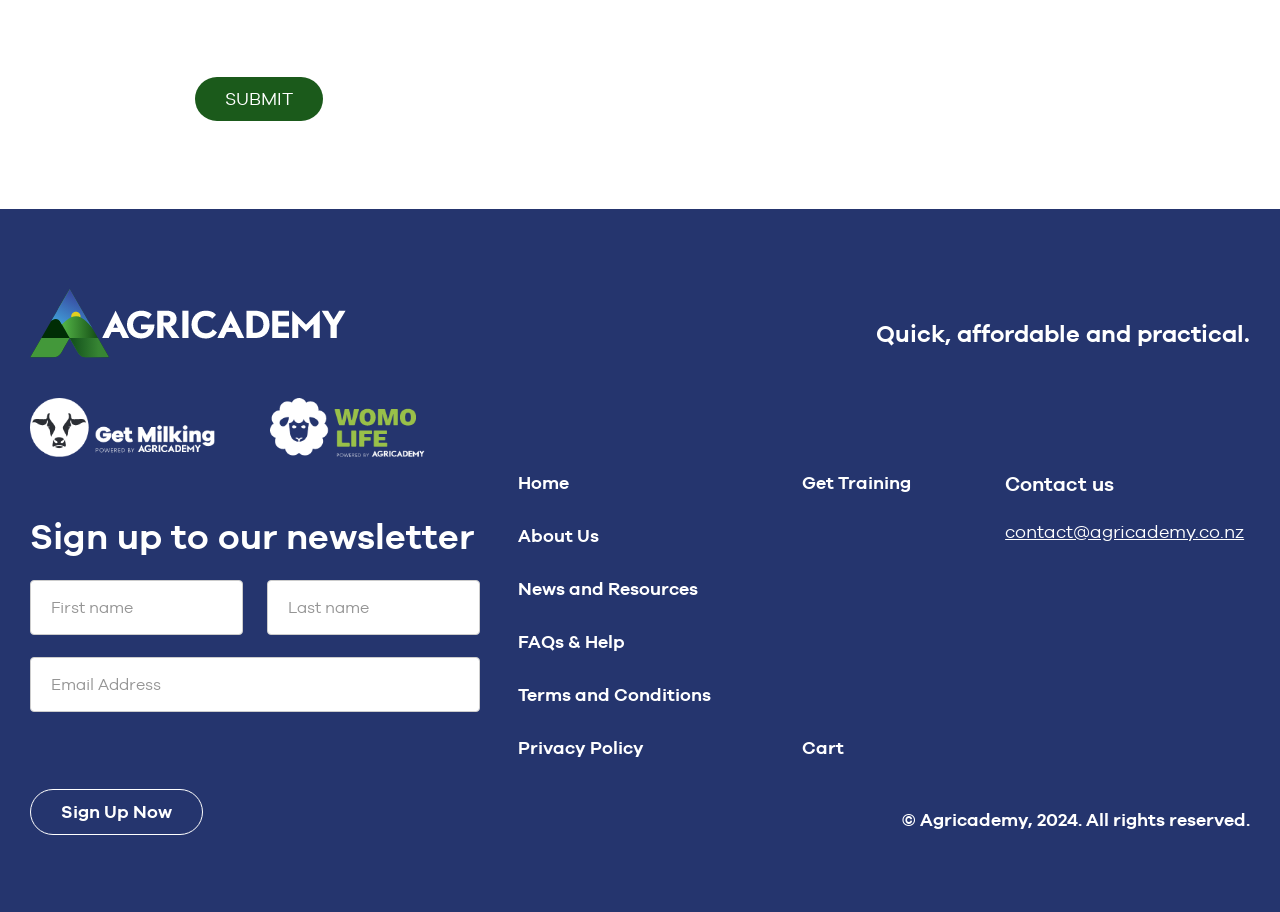Kindly determine the bounding box coordinates of the area that needs to be clicked to fulfill this instruction: "Contact us via email".

[0.785, 0.571, 0.972, 0.594]